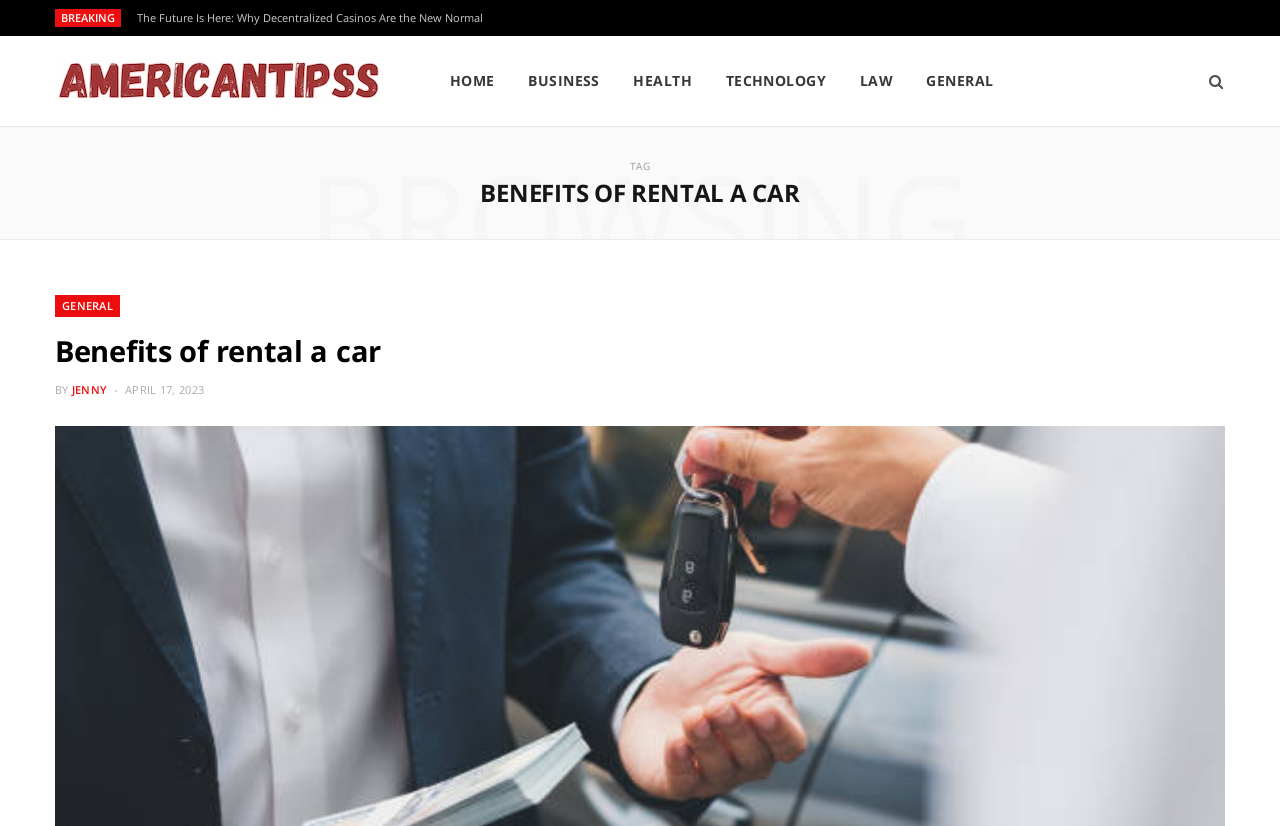Determine the bounding box coordinates of the clickable element to complete this instruction: "go to the HOME page". Provide the coordinates in the format of four float numbers between 0 and 1, [left, top, right, bottom].

[0.34, 0.044, 0.398, 0.153]